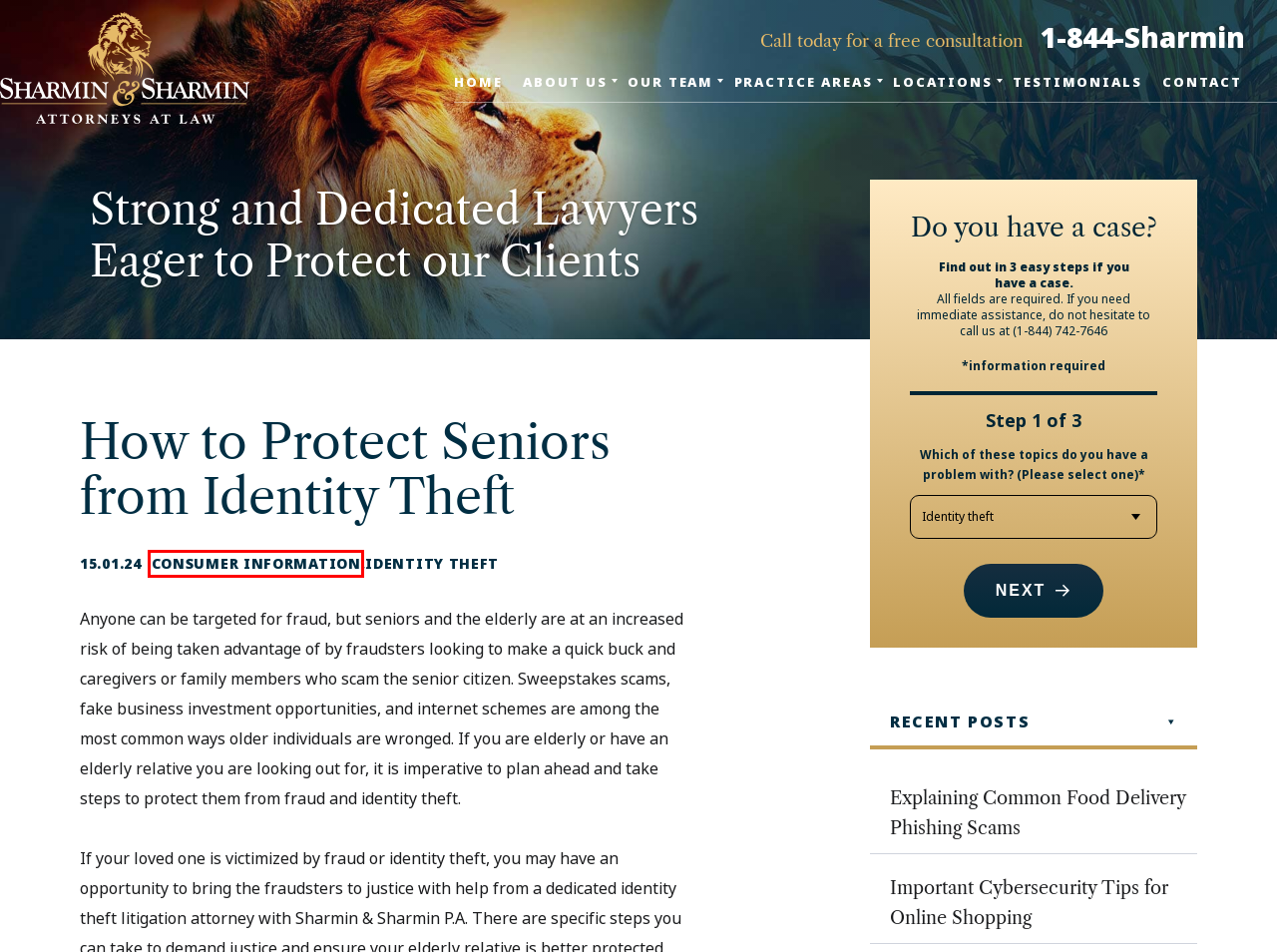Review the screenshot of a webpage that includes a red bounding box. Choose the webpage description that best matches the new webpage displayed after clicking the element within the bounding box. Here are the candidates:
A. Consumer Class Action Litigation Attorneys | Sharmin & Sharmin P.A.
B. Identity Theft Archives - Sharmin & Sharmin
C. Important Cybersecurity Tips for Online Shopping
D. About | Sharmin & Sharmin P.A. | 1-844-SHARMIN
E. Contact Us
F. Explaining Common Food Delivery Phishing Scams
G. Client Testimonials
H. Consumer Information Archives - Sharmin & Sharmin

H